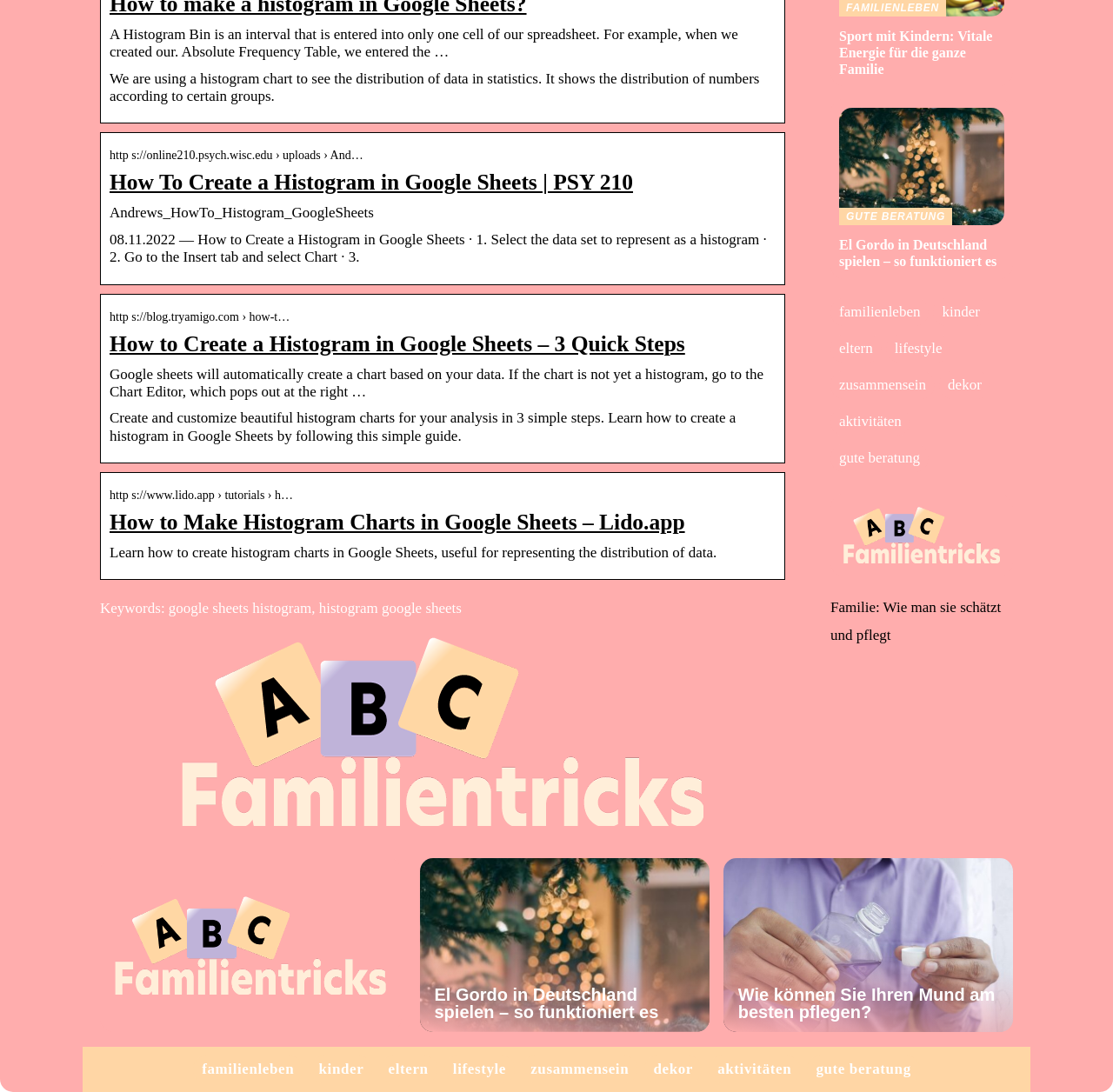Please provide a comprehensive response to the question based on the details in the image: What is the topic of the webpage content?

The webpage content is focused on creating a histogram in Google Sheets. It provides a guide on how to create a histogram, the benefits of using a histogram, and other related information.